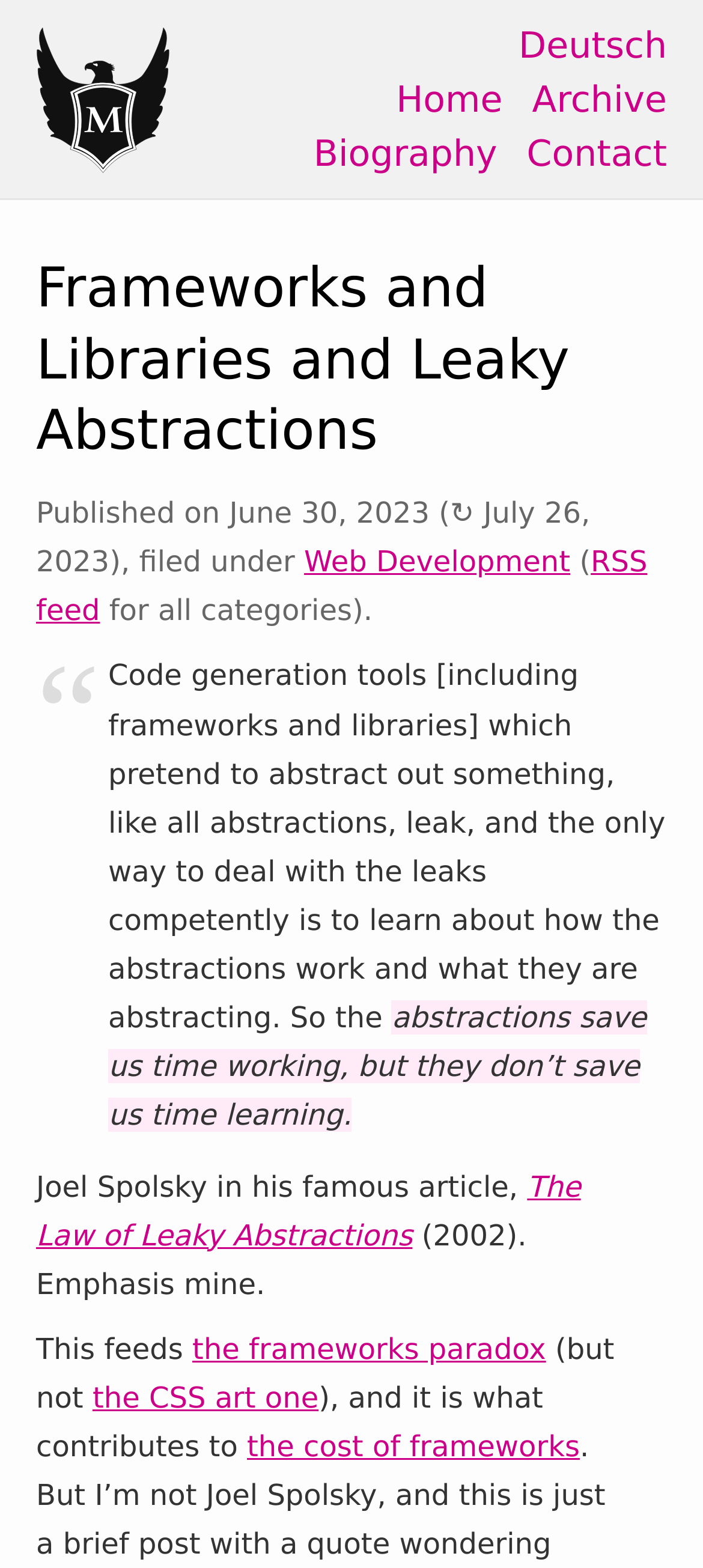Please provide the bounding box coordinates for the element that needs to be clicked to perform the instruction: "read the article about the law of leaky abstractions". The coordinates must consist of four float numbers between 0 and 1, formatted as [left, top, right, bottom].

[0.051, 0.745, 0.826, 0.798]